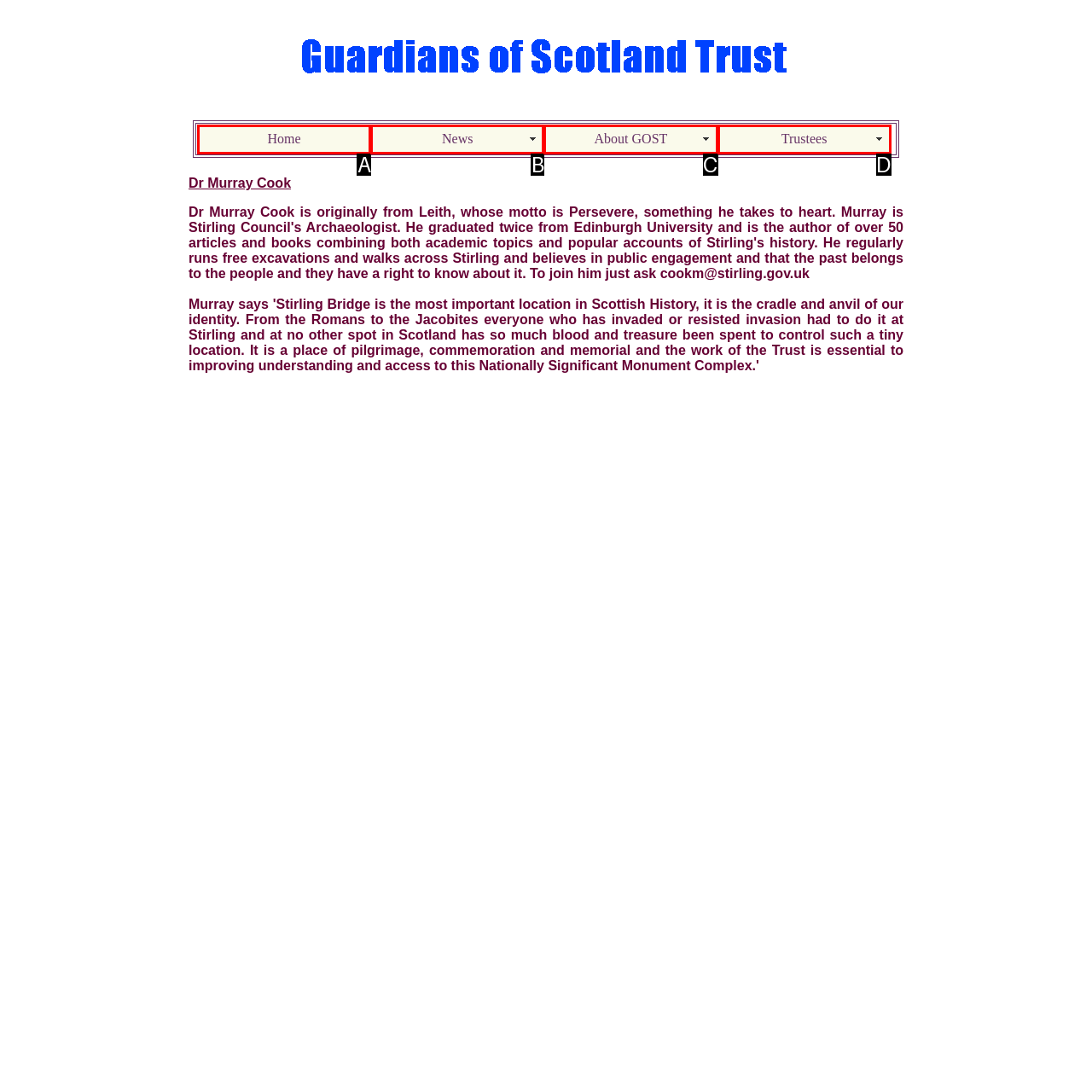Given the description: About GOST
Identify the letter of the matching UI element from the options.

C